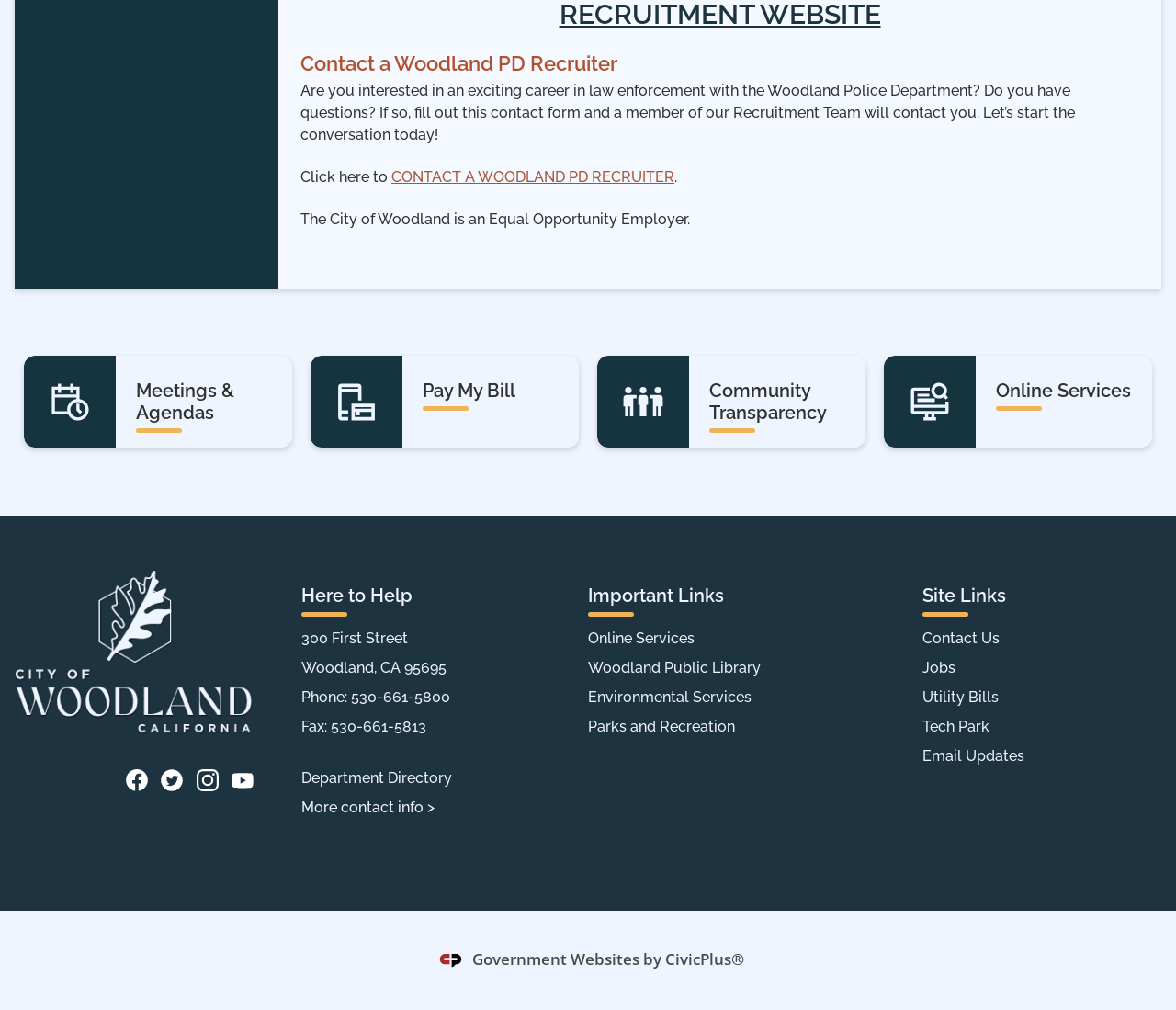Locate the UI element described by Online Services in the provided webpage screenshot. Return the bounding box coordinates in the format (top-left x, top-left y, bottom-right x, bottom-right y), ensuring all values are between 0 and 1.

[0.5, 0.623, 0.591, 0.64]